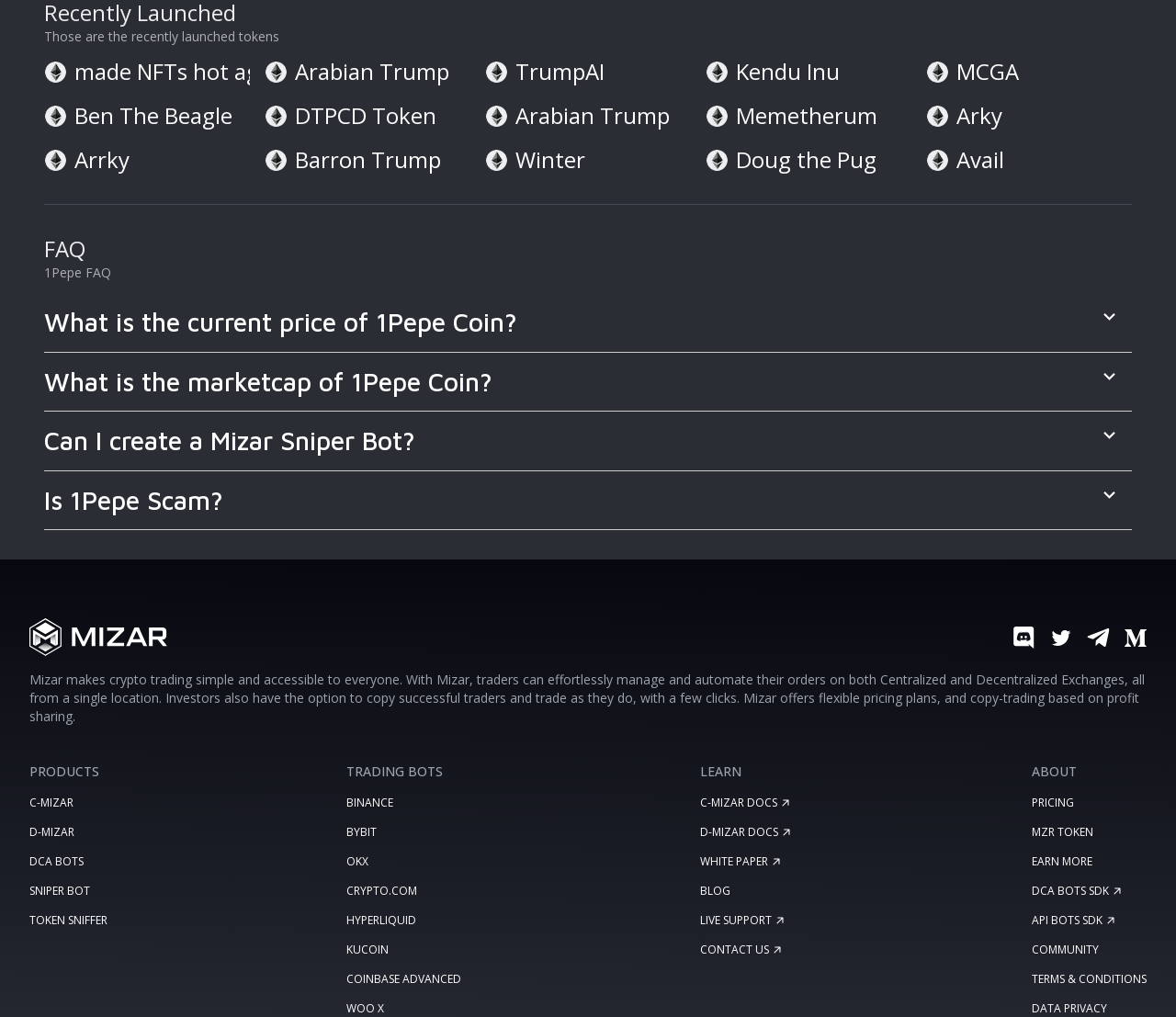Give a succinct answer to this question in a single word or phrase: 
How many social media links are available?

4